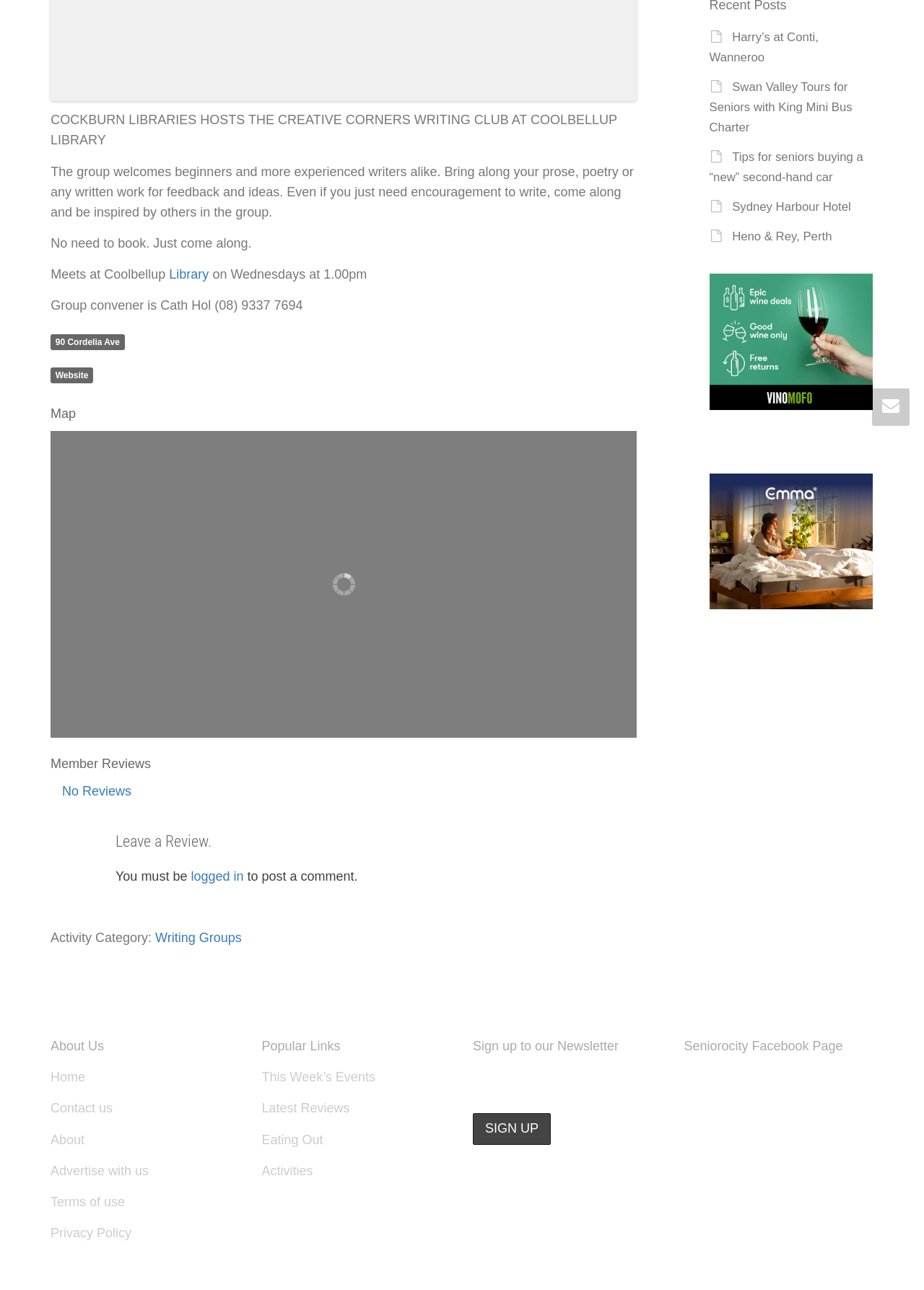Give the bounding box coordinates for this UI element: "About". The coordinates should be four float numbers between 0 and 1, arranged as [left, top, right, bottom].

[0.055, 0.878, 0.091, 0.889]